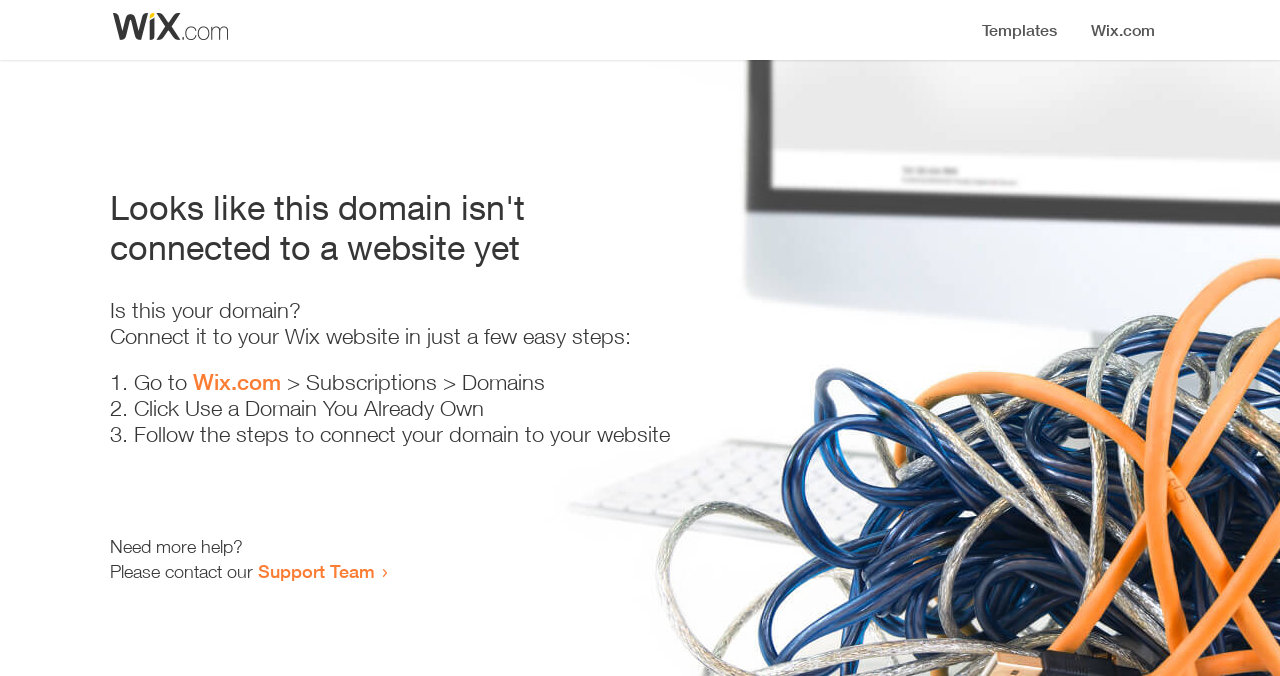Using the provided element description: "Wix.com", determine the bounding box coordinates of the corresponding UI element in the screenshot.

[0.151, 0.546, 0.22, 0.584]